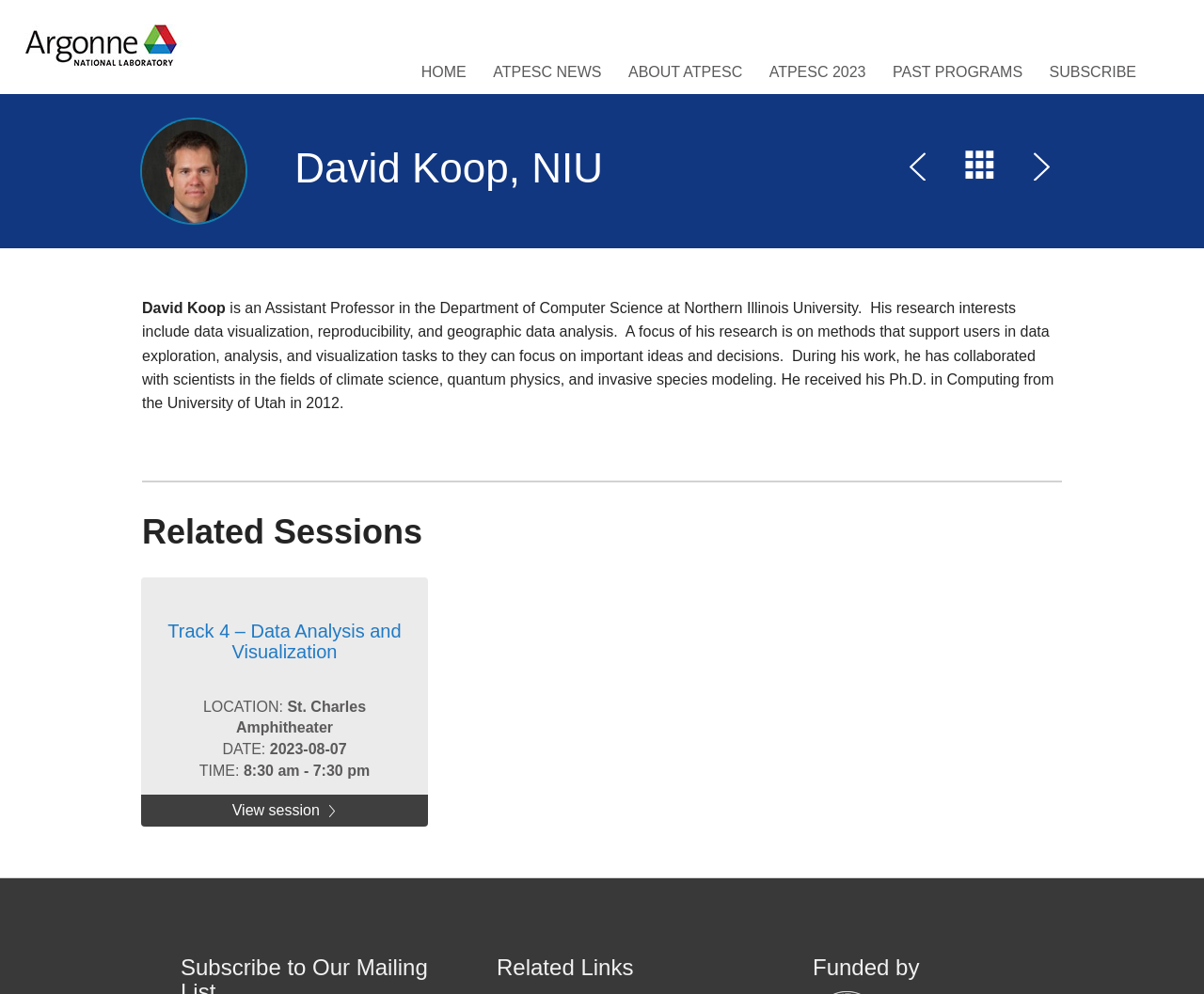What is the research focus of David Koop?
Please give a detailed and elaborate answer to the question based on the image.

I found this answer by looking at the StaticText element with the text 'His research interests include data visualization, reproducibility, and geographic data analysis.'